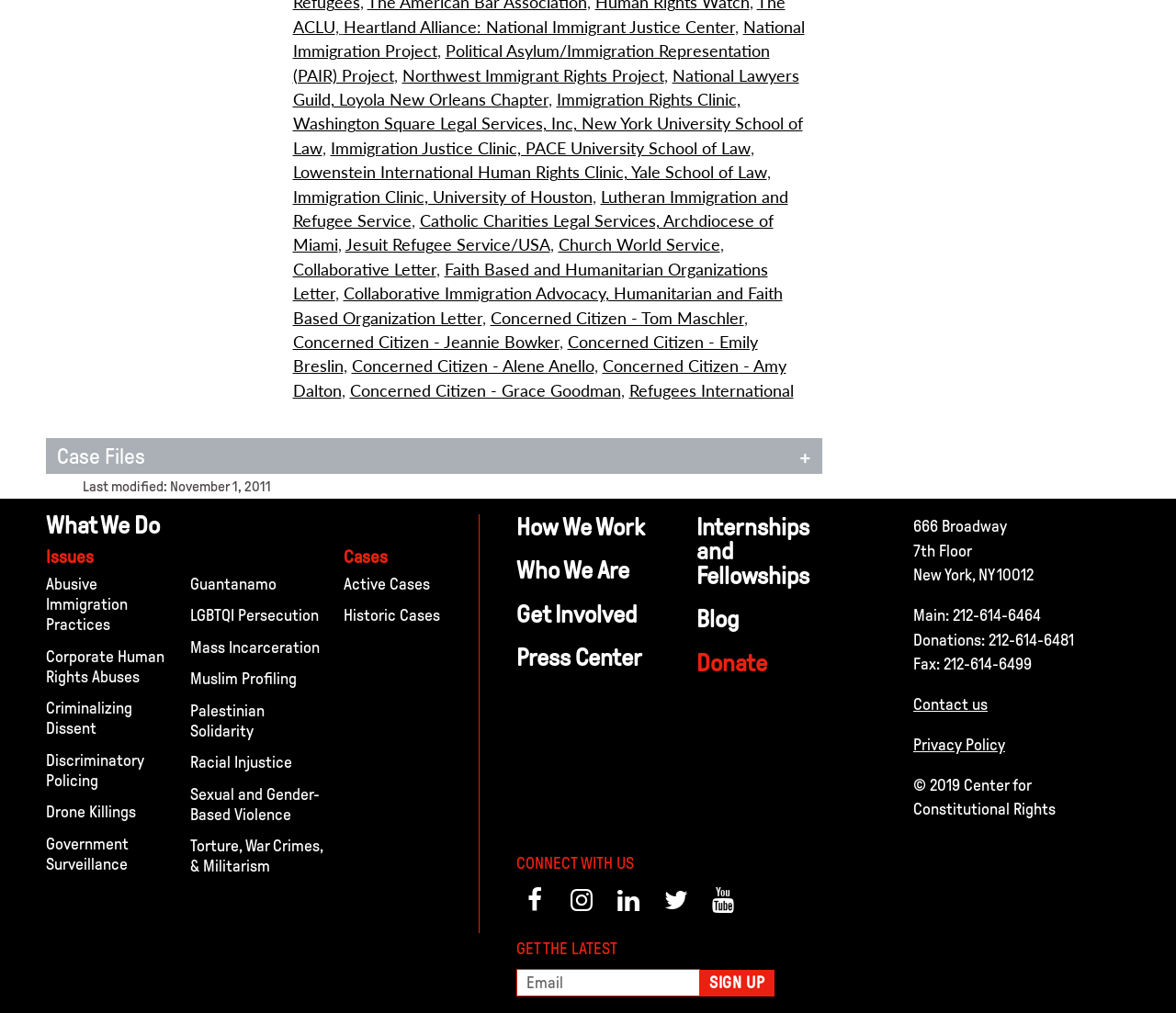Reply to the question with a brief word or phrase: What is the last modified date of the webpage?

November 1, 2011